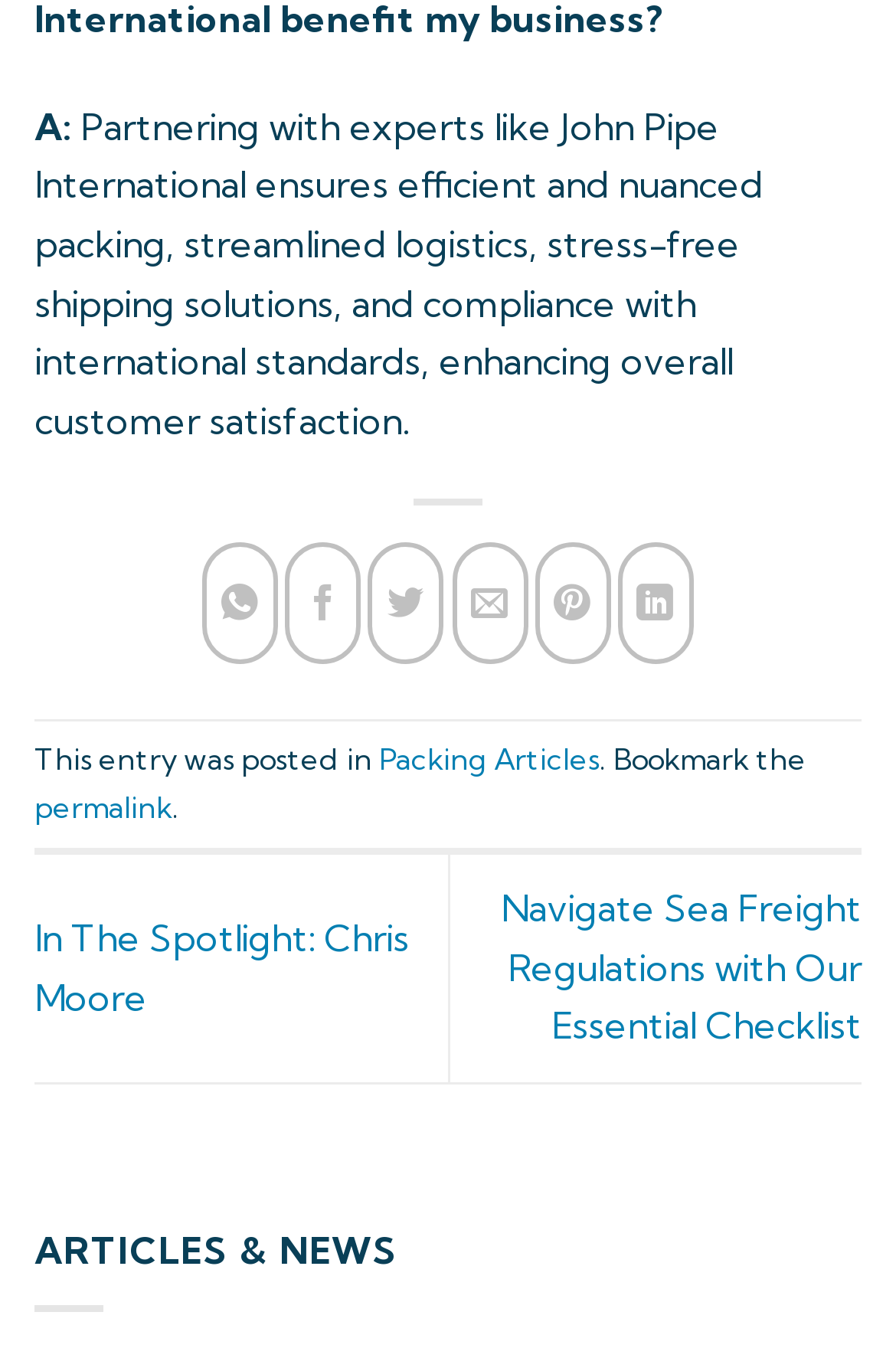Locate the bounding box coordinates of the area you need to click to fulfill this instruction: 'Navigate to Sea Freight Regulations with Our Essential Checklist'. The coordinates must be in the form of four float numbers ranging from 0 to 1: [left, top, right, bottom].

[0.559, 0.657, 0.962, 0.778]